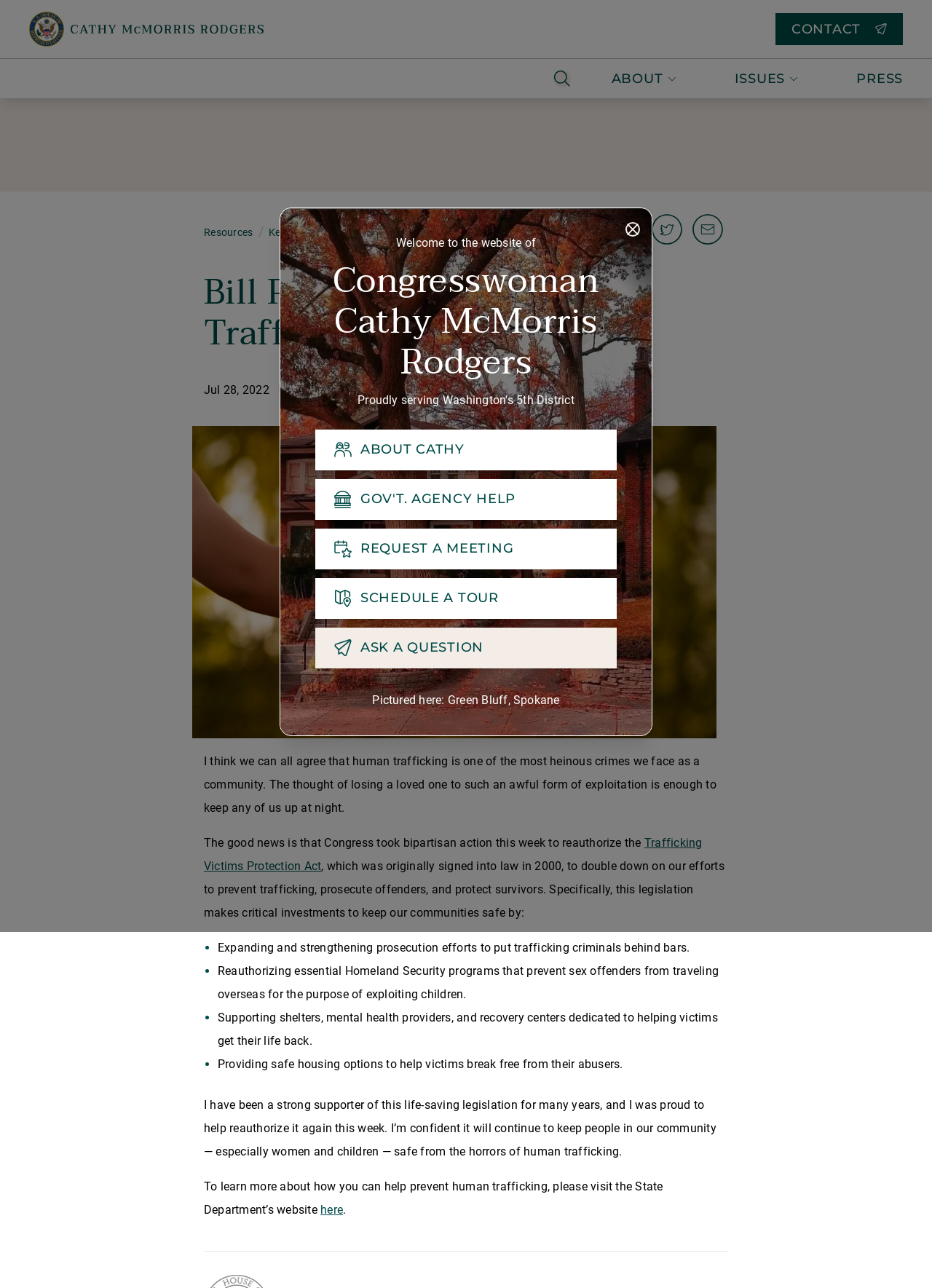Mark the bounding box of the element that matches the following description: "Issues".

[0.757, 0.046, 0.888, 0.076]